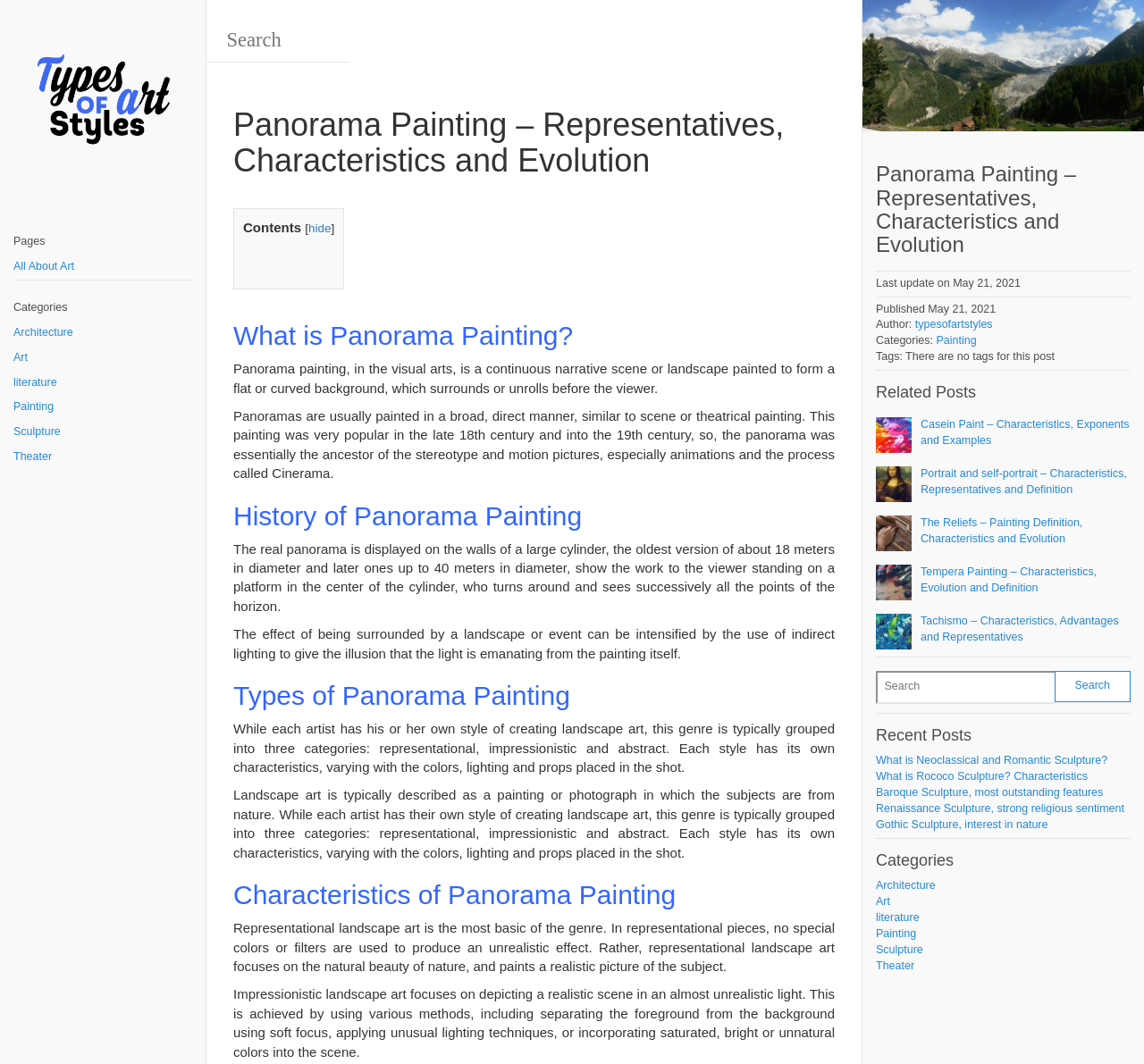Extract the main heading from the webpage content.

Panorama Painting – Representatives, Characteristics and Evolution